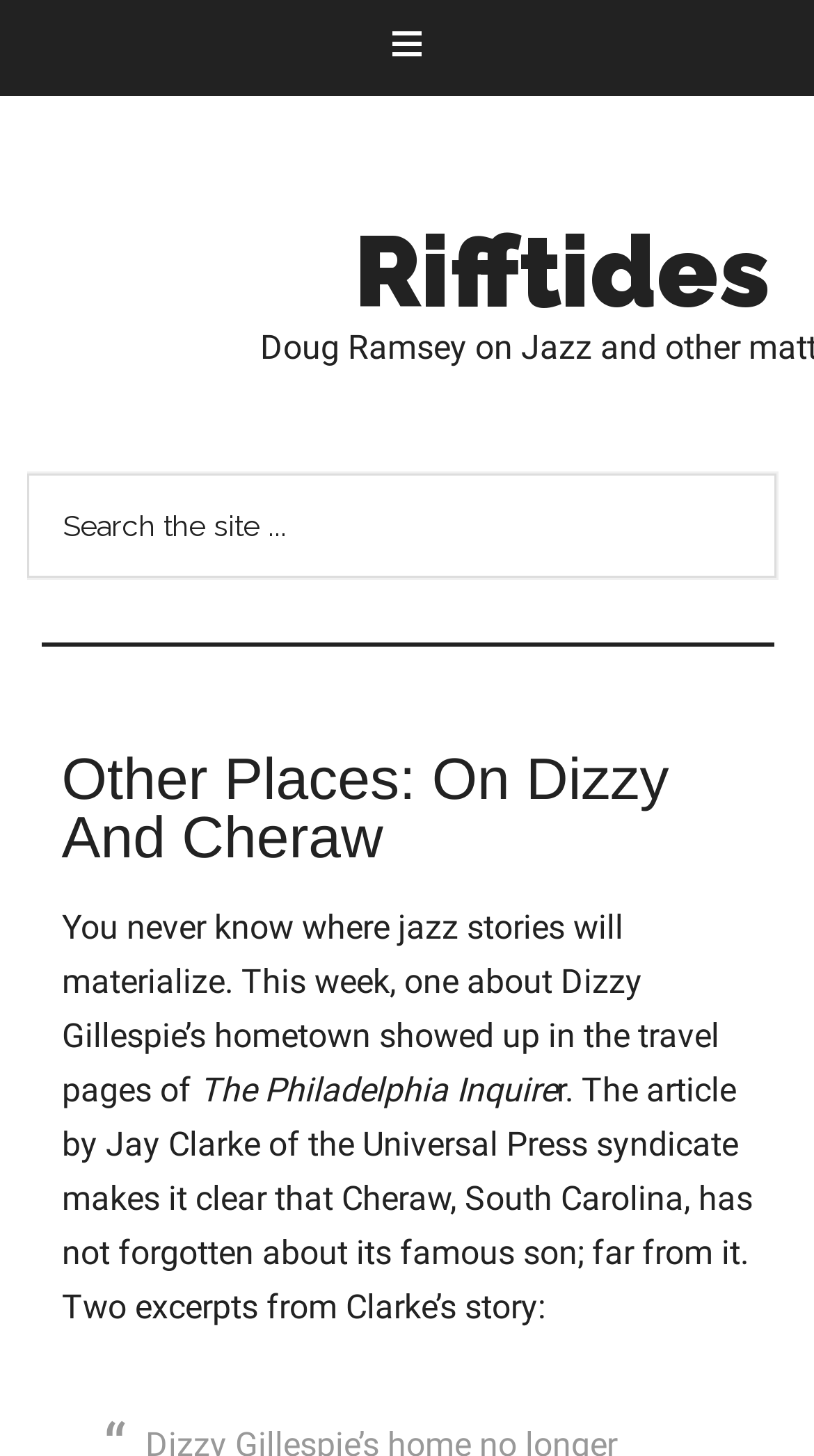What is the name of the newspaper mentioned?
Please answer the question with a detailed response using the information from the screenshot.

I found the answer by looking at the StaticText element with the text 'The Philadelphia Inquirer' which is likely to be the name of the newspaper mentioned in the article.